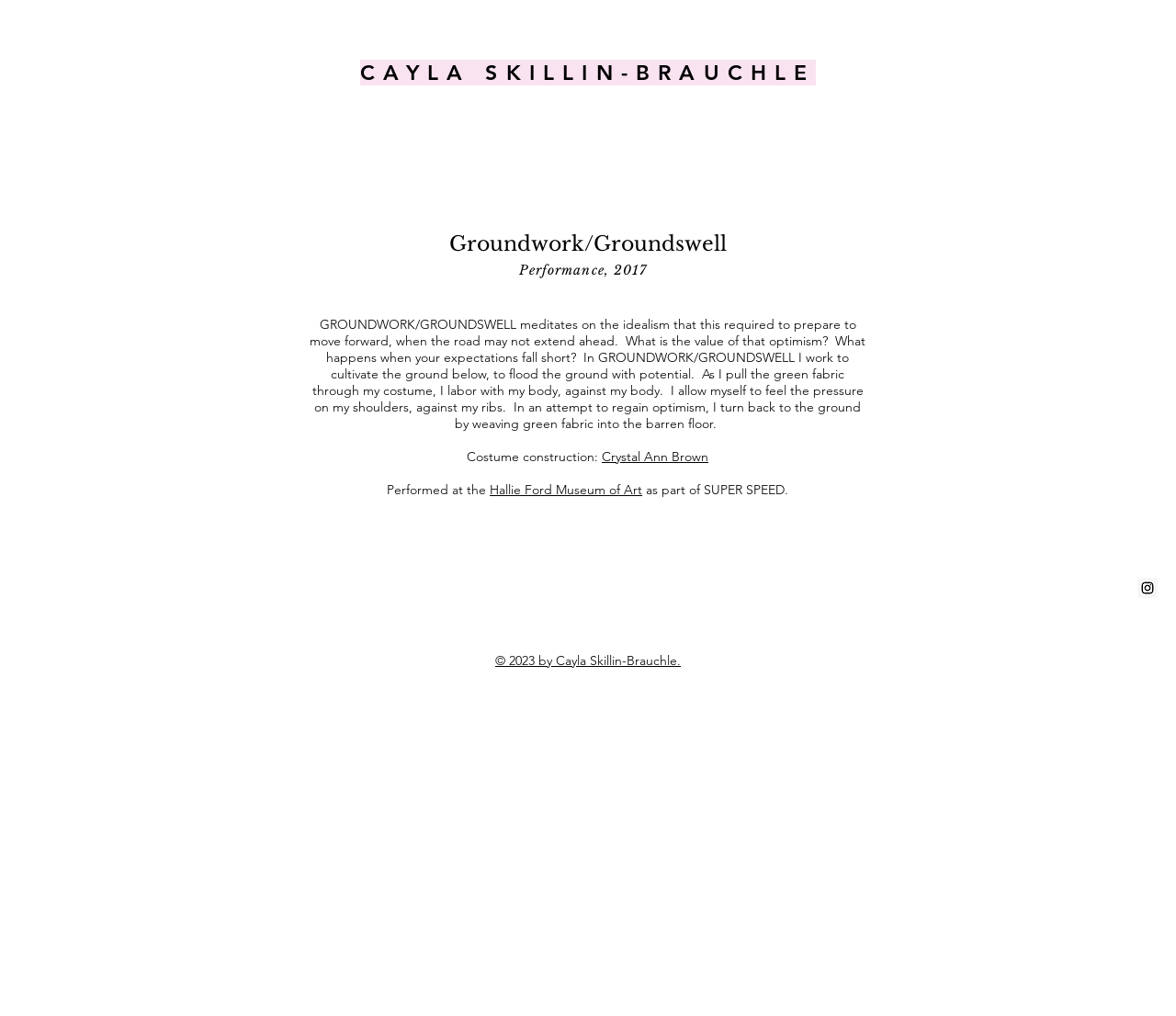Given the description of the UI element: "CAYLA SKILLIN-BRAUCHLE", predict the bounding box coordinates in the form of [left, top, right, bottom], with each value being a float between 0 and 1.

[0.306, 0.059, 0.694, 0.084]